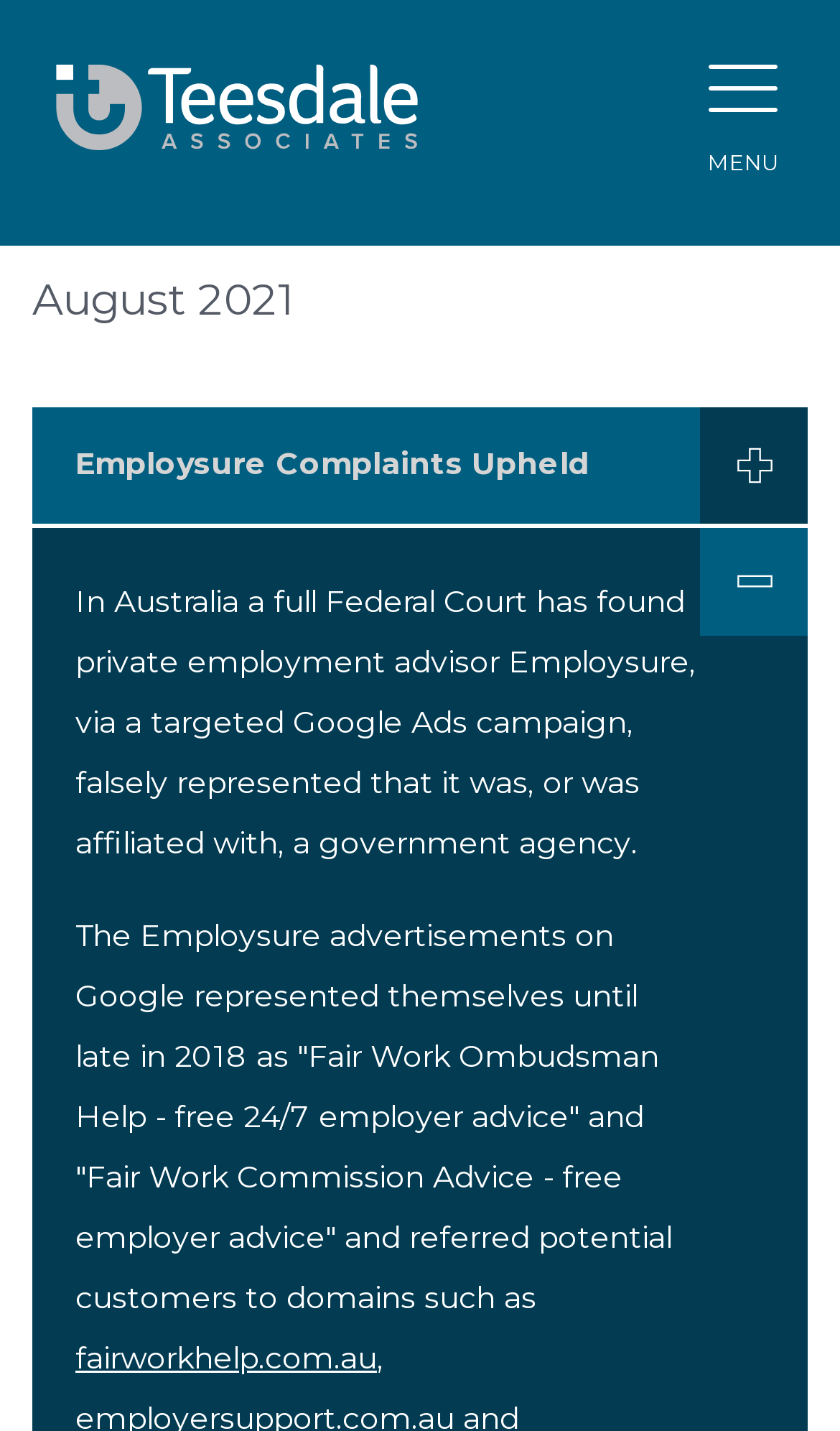What is the name of the company mentioned in the article?
Analyze the image and deliver a detailed answer to the question.

By reading the article, I found that the company Employsure was mentioned as a private employment advisor that falsely represented itself as a government agency.